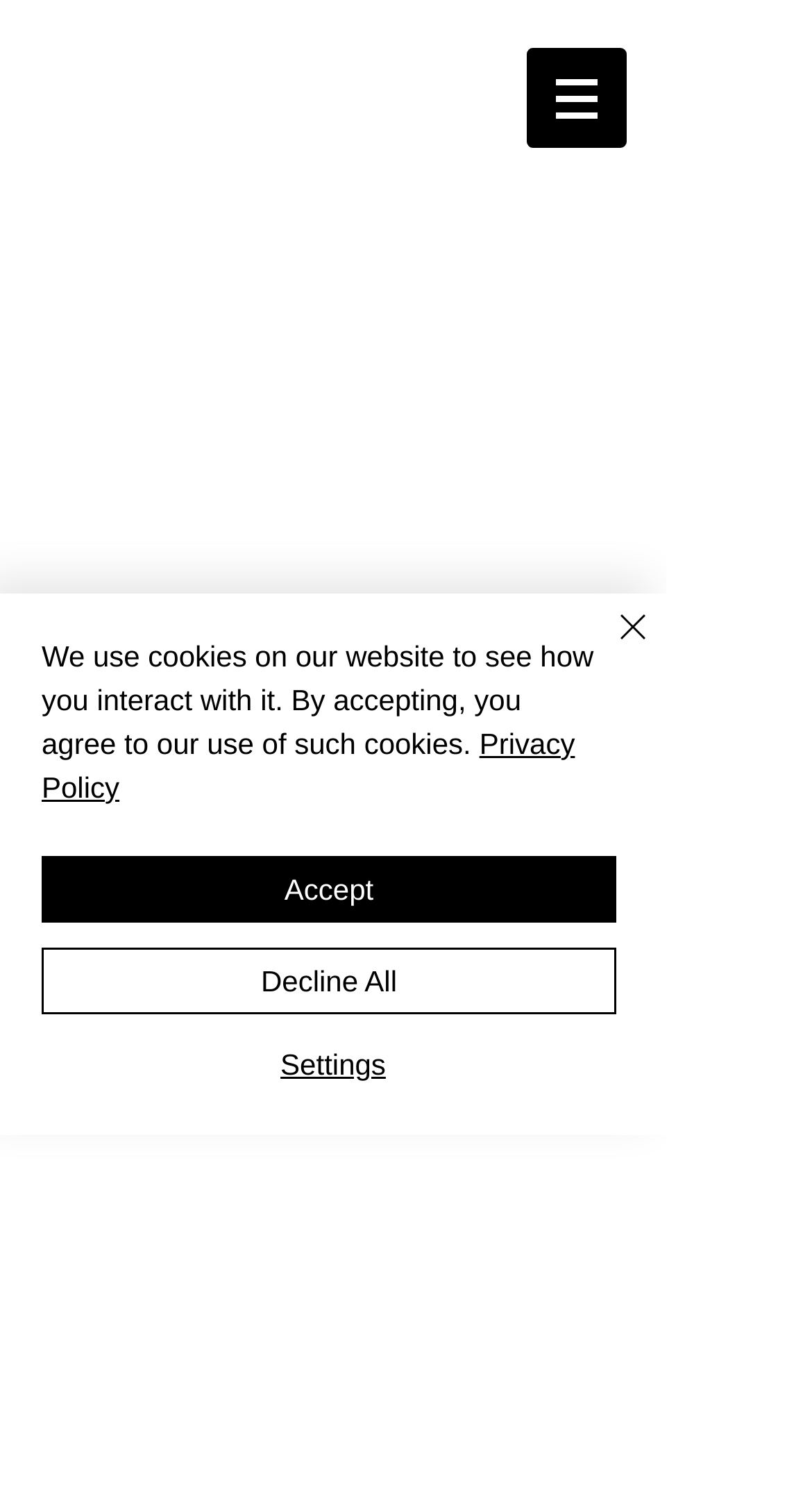Reply to the question below using a single word or brief phrase:
What is the name of the image on the top right?

Affiliate Marketing Roadmap.png